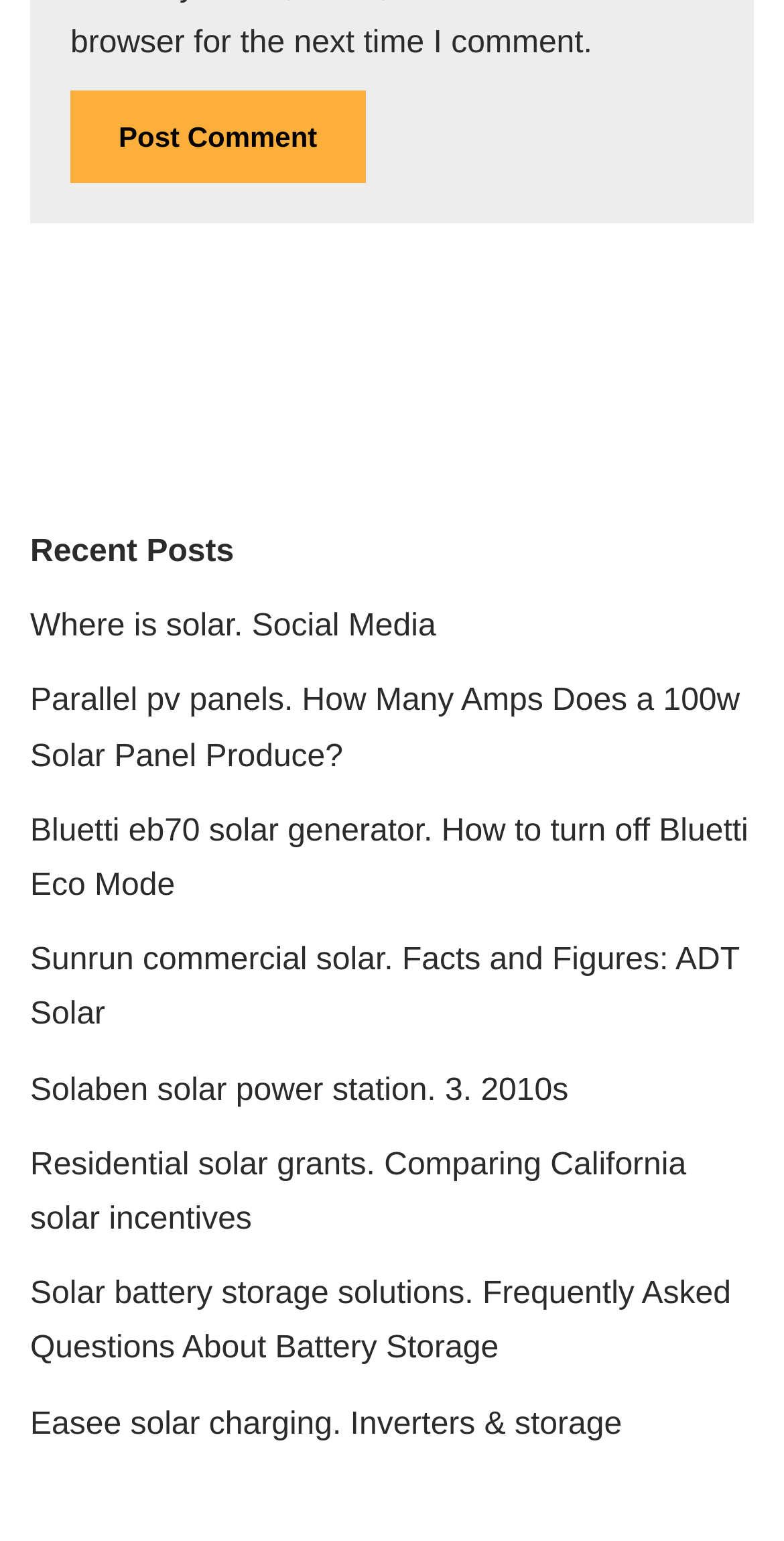Please identify the bounding box coordinates of the element's region that should be clicked to execute the following instruction: "Read 'Parallel pv panels. How Many Amps Does a 100w Solar Panel Produce?'". The bounding box coordinates must be four float numbers between 0 and 1, i.e., [left, top, right, bottom].

[0.038, 0.444, 0.944, 0.502]